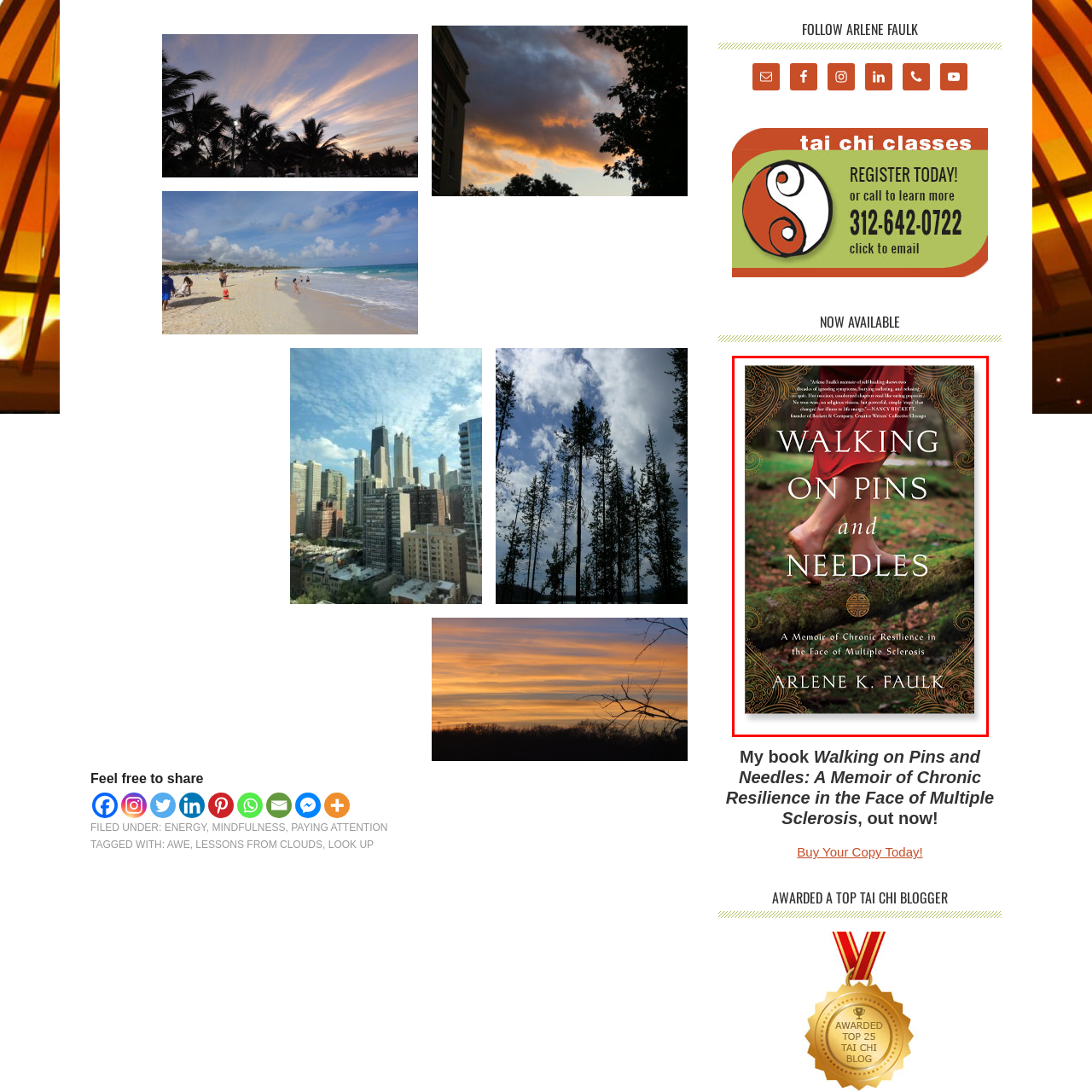Write a thorough description of the contents of the image marked by the red outline.

The image features the cover of the memoir "Walking on Pins and Needles," authored by Arlene K. Faulk. This book is described as a poignant narrative reflecting on the author's journey of resilience while facing the challenges posed by Multiple Sclerosis. The cover art depicts a close-up of a figure's bare feet standing on a natural surface, symbolizing both vulnerability and strength. The title, "WALKING ON PINS and NEEDLES," is prominently displayed in a bold, white font at the center, framed by intricate decorative elements that enhance its emotional depth. This memoir aims to inspire readers with its themes of endurance and self-discovery, making it a valuable addition to the understanding of chronic illness and personal struggle.